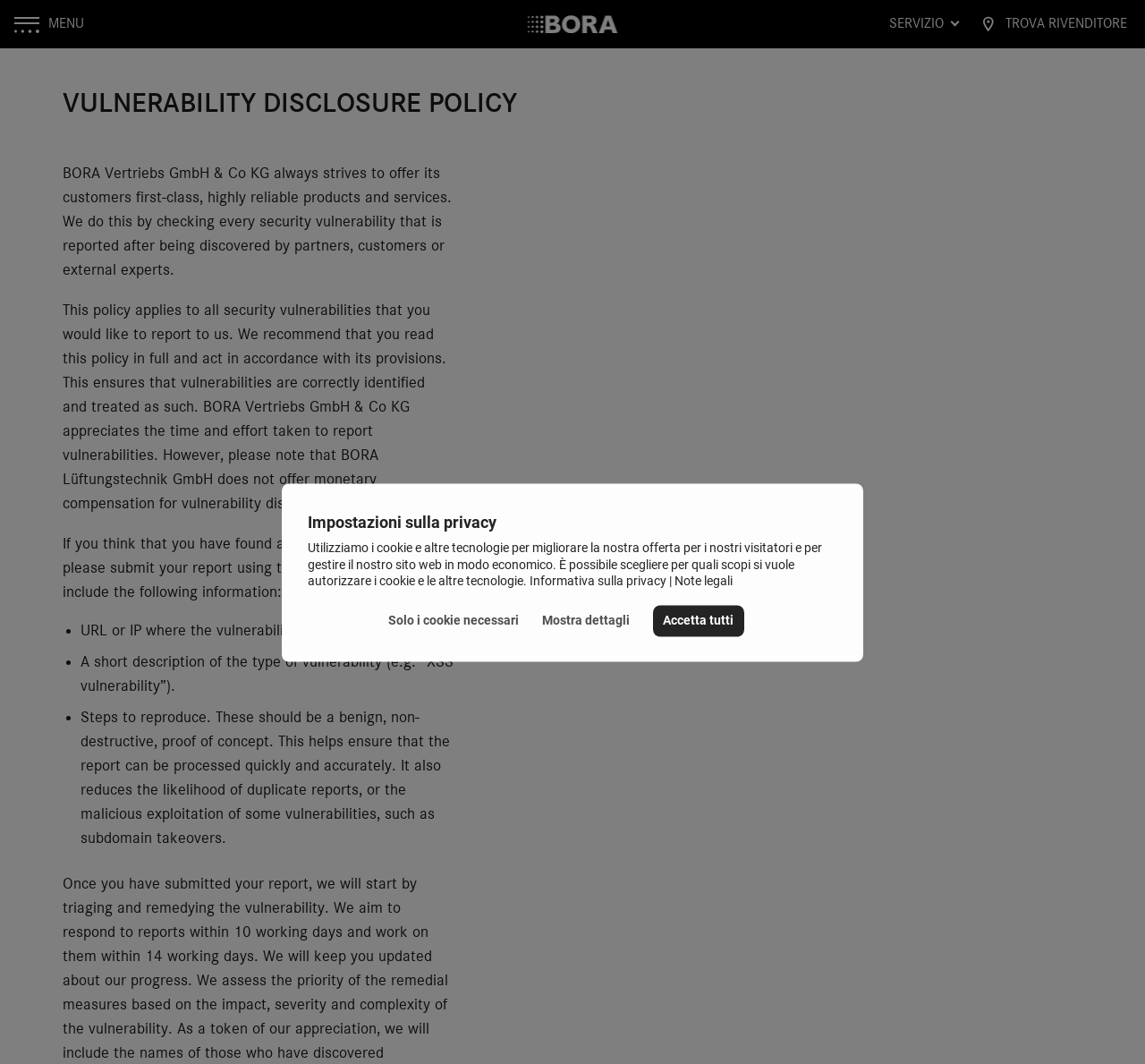Please find the bounding box for the UI component described as follows: "Informativa sulla privacy".

[0.462, 0.539, 0.584, 0.553]